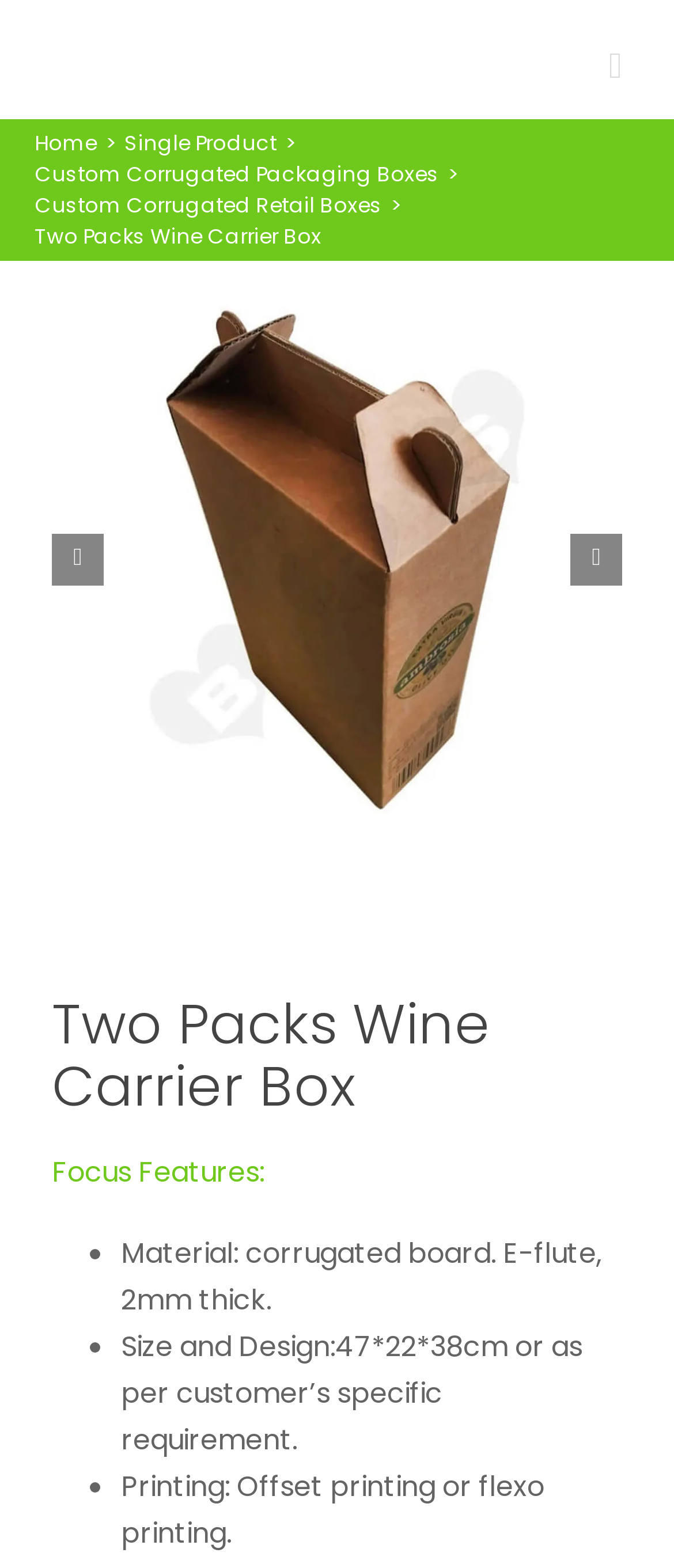Based on the element description: "Single Product", identify the UI element and provide its bounding box coordinates. Use four float numbers between 0 and 1, [left, top, right, bottom].

[0.185, 0.082, 0.41, 0.1]